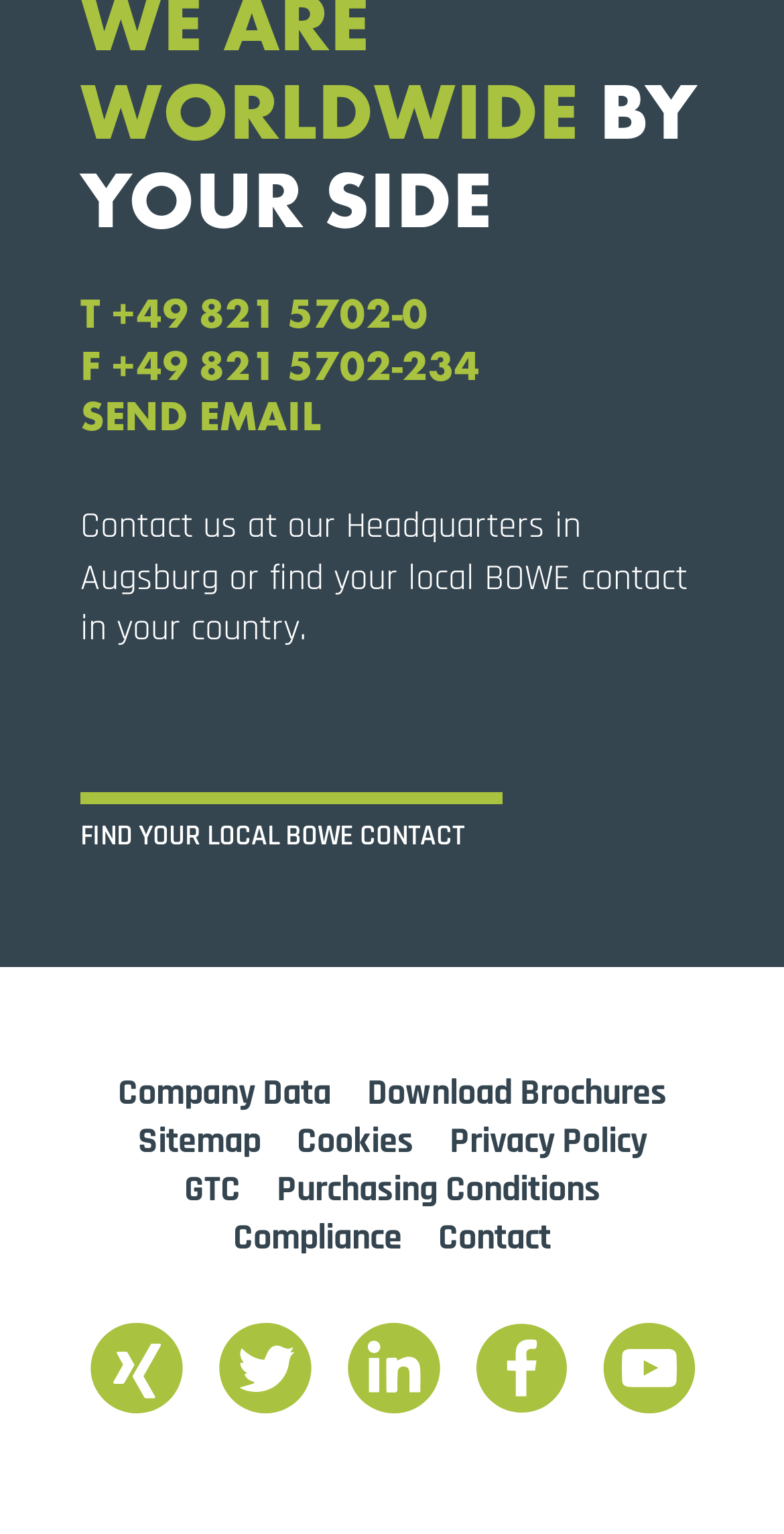Please determine the bounding box coordinates of the element's region to click for the following instruction: "Open Twitter profile".

[0.278, 0.875, 0.396, 0.905]